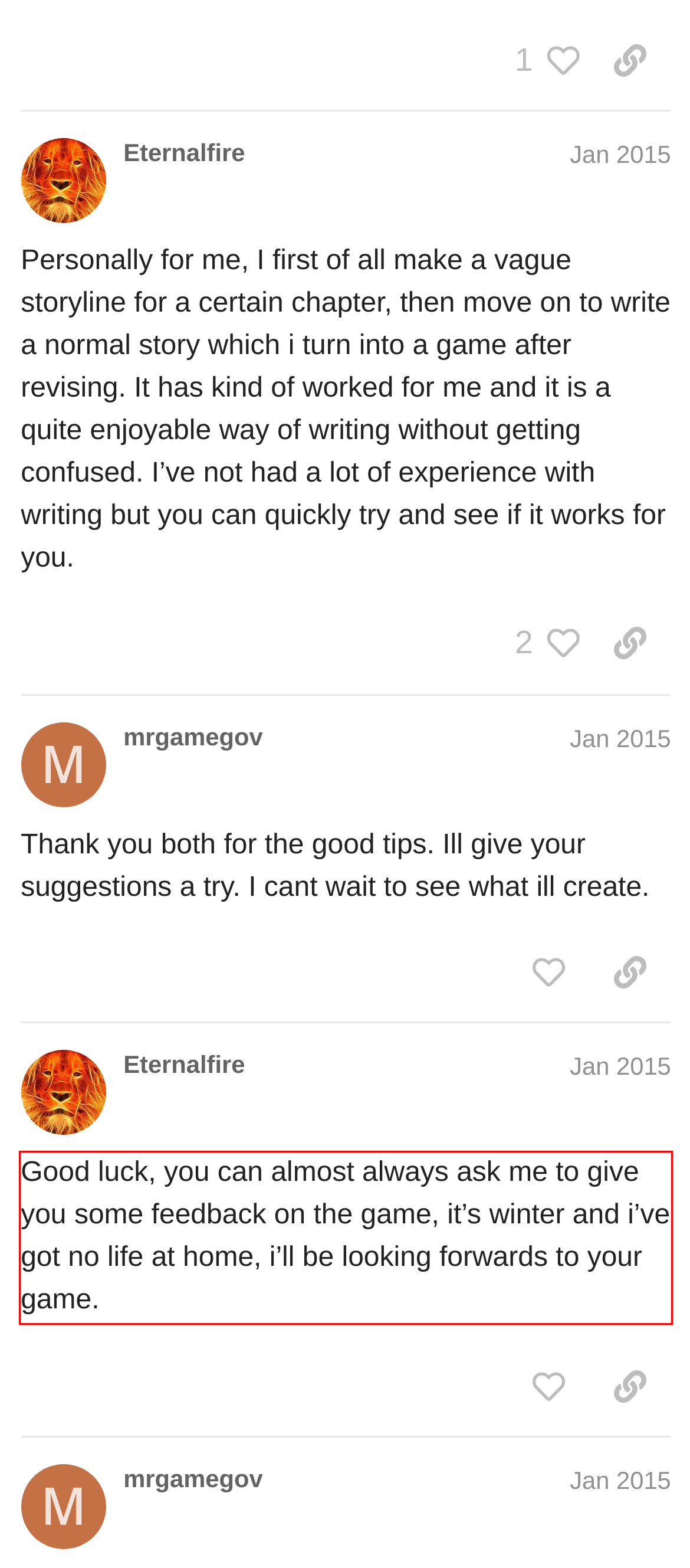With the given screenshot of a webpage, locate the red rectangle bounding box and extract the text content using OCR.

Good luck, you can almost always ask me to give you some feedback on the game, it’s winter and i’ve got no life at home, i’ll be looking forwards to your game.